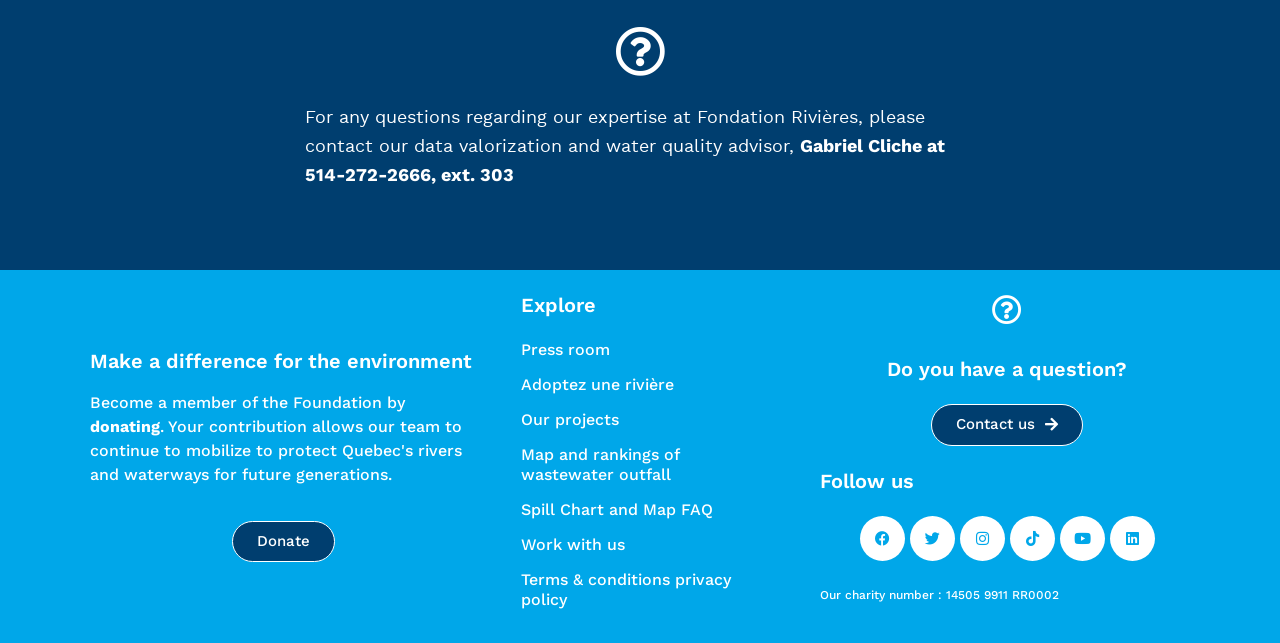Provide the bounding box coordinates for the UI element that is described as: "Spill Chart and Map FAQ".

[0.407, 0.769, 0.602, 0.816]